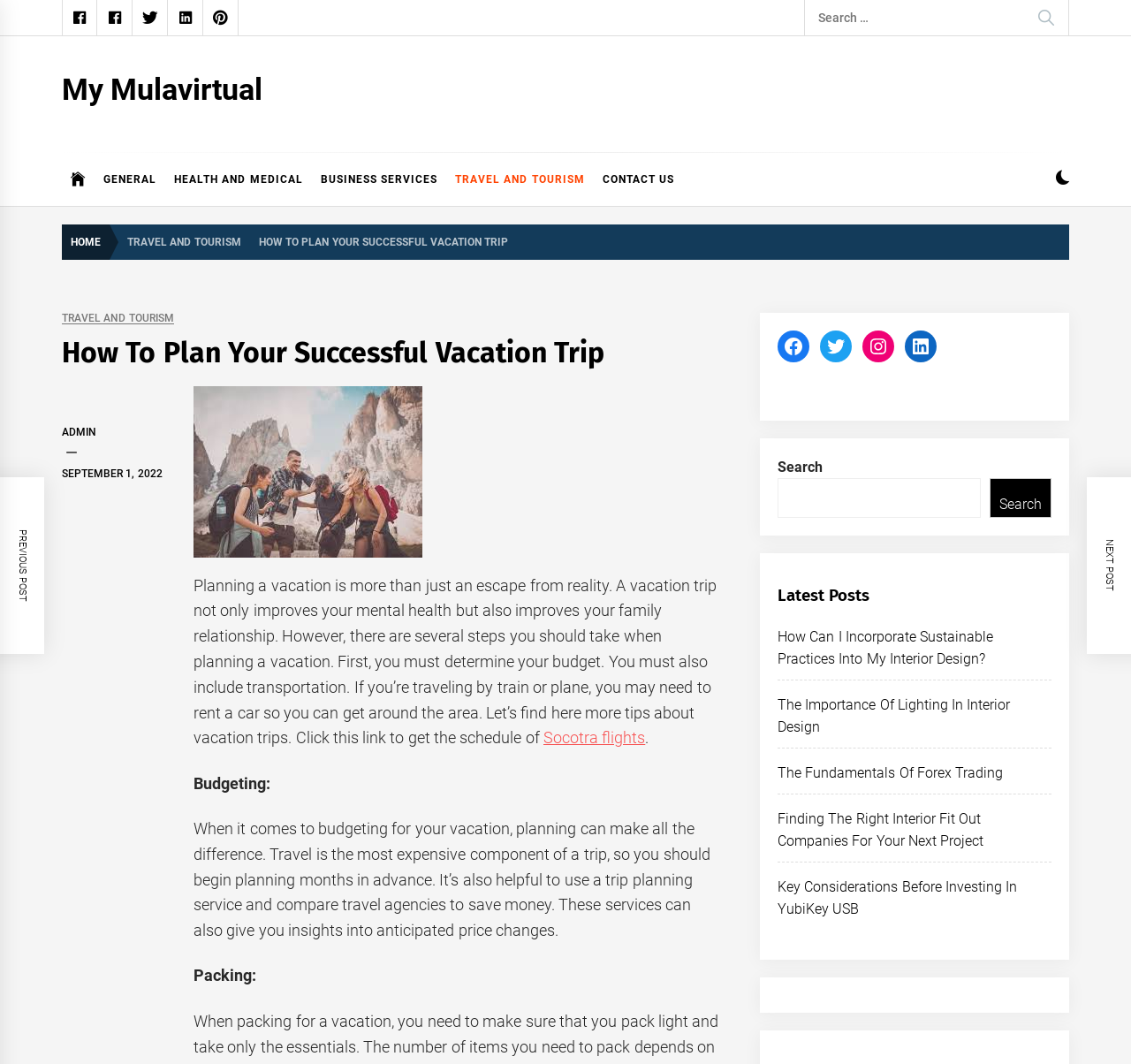Identify the bounding box coordinates for the region to click in order to carry out this instruction: "Check the 'Latest Posts'". Provide the coordinates using four float numbers between 0 and 1, formatted as [left, top, right, bottom].

[0.687, 0.549, 0.93, 0.571]